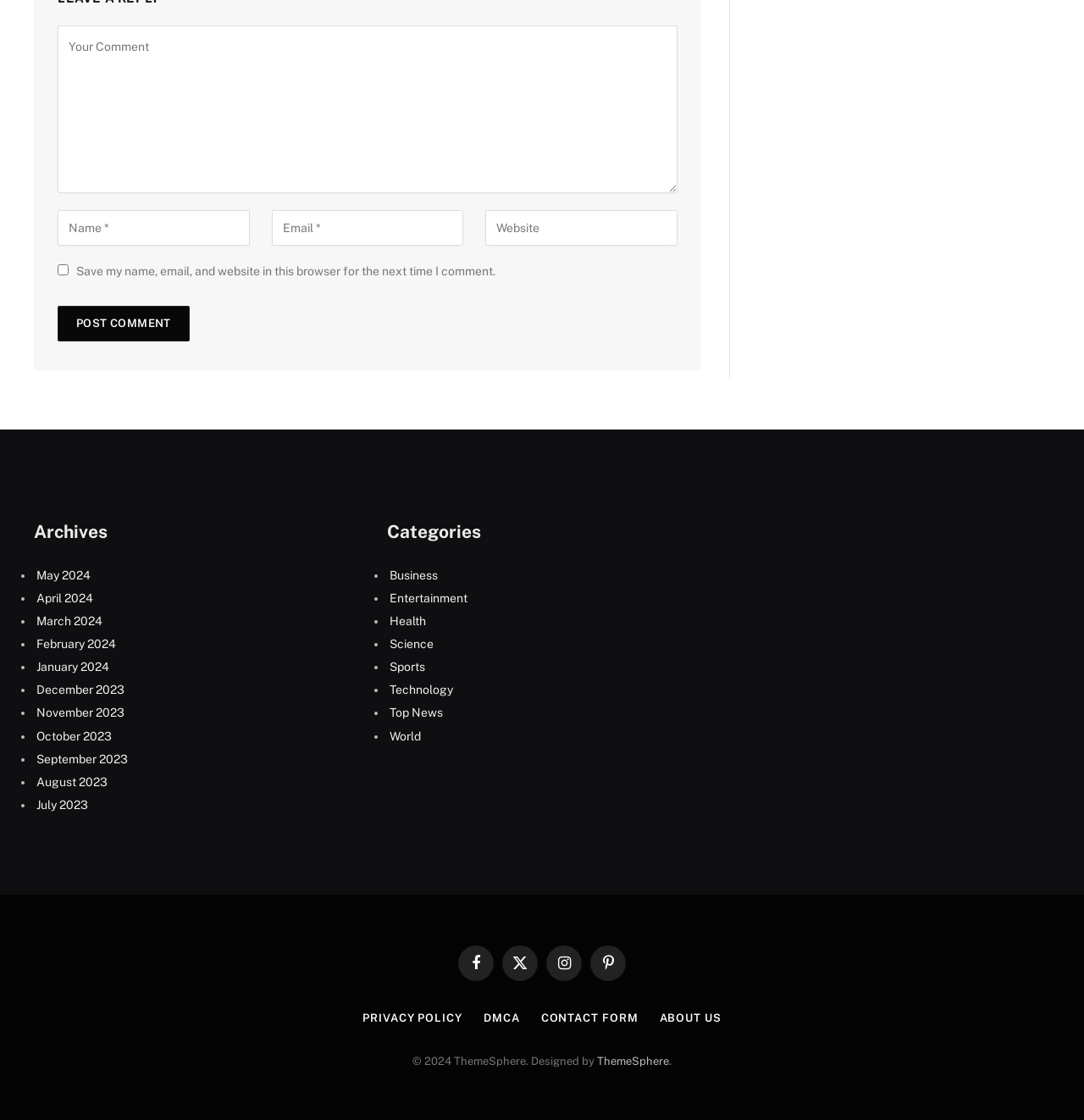Respond to the question with just a single word or phrase: 
What are the categories listed on the webpage?

Business, Entertainment, Health, etc.